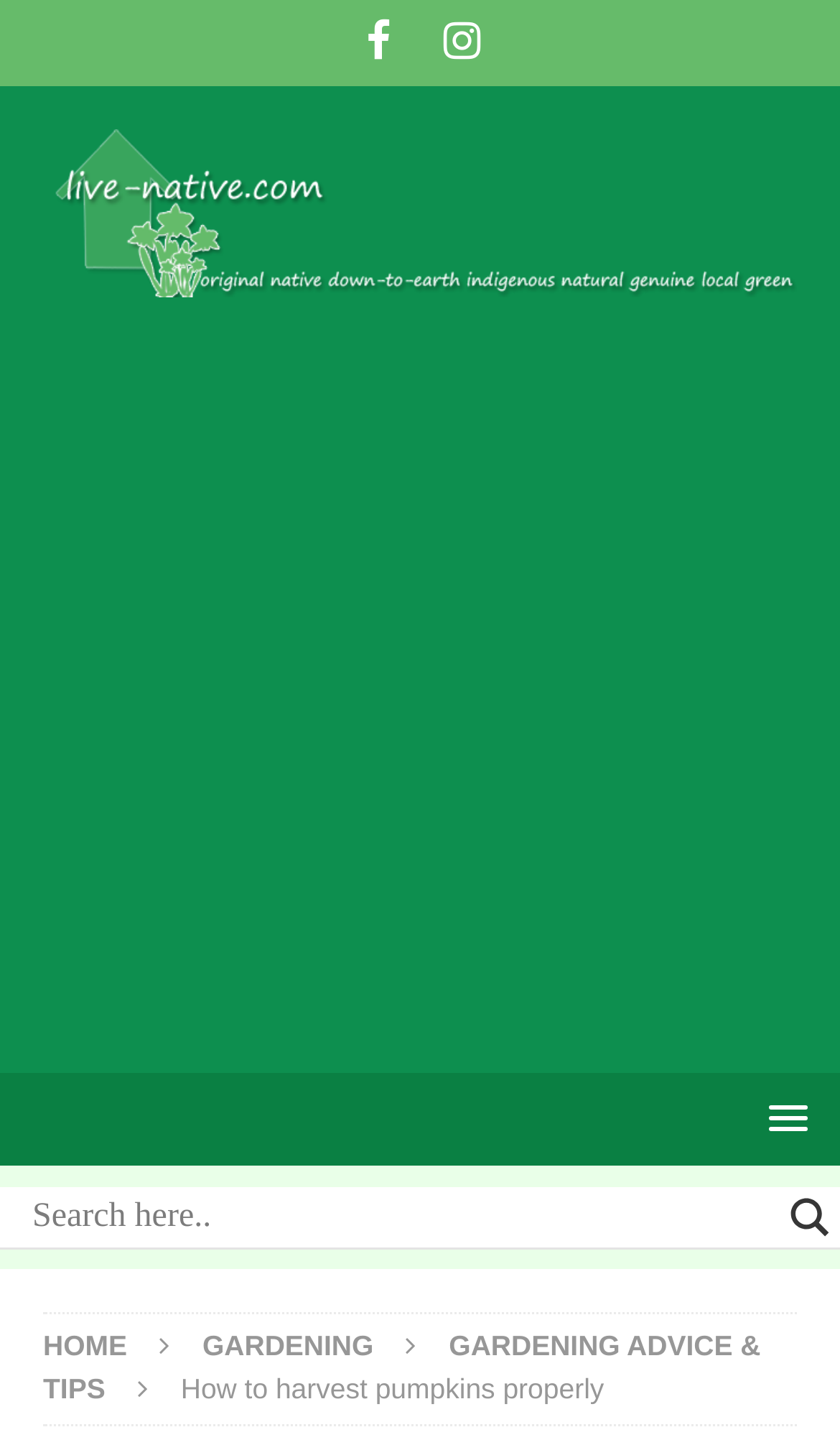Extract the main heading from the webpage content.

How to harvest pumpkins properly